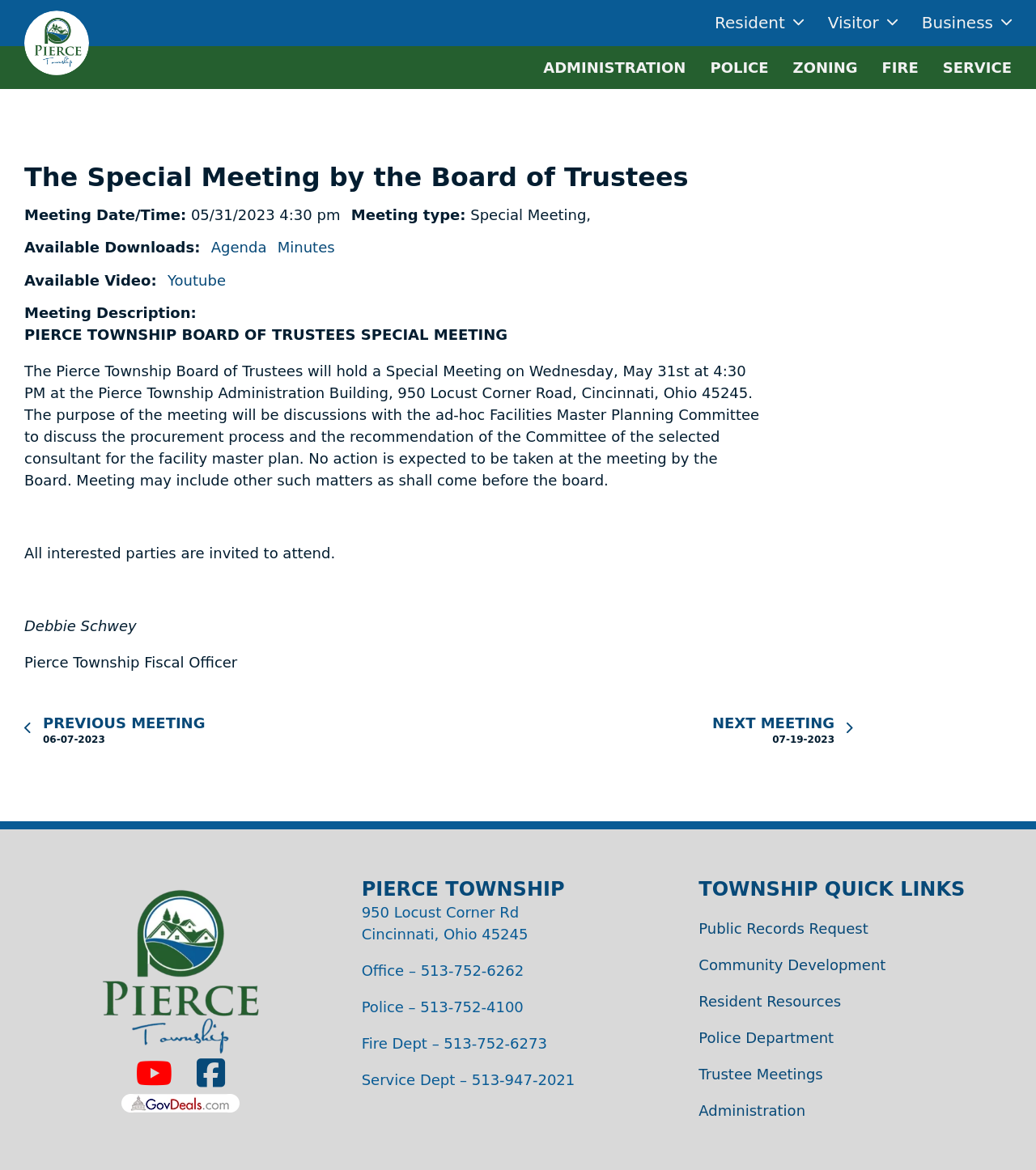Calculate the bounding box coordinates of the UI element given the description: "alt="Pierce Township logo"".

[0.092, 0.758, 0.257, 0.903]